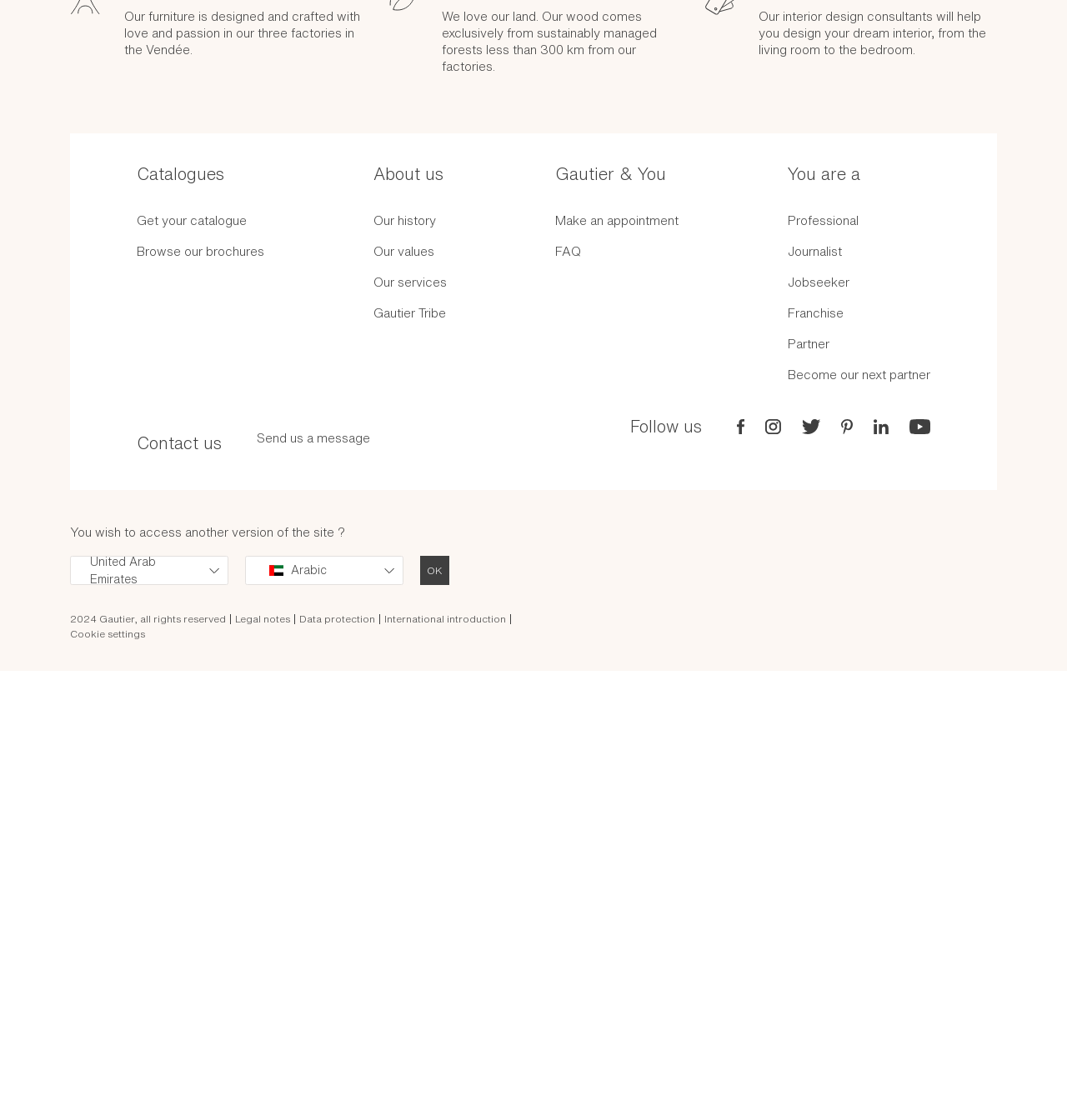Please identify the bounding box coordinates of where to click in order to follow the instruction: "Send us a message".

[0.241, 0.419, 0.347, 0.432]